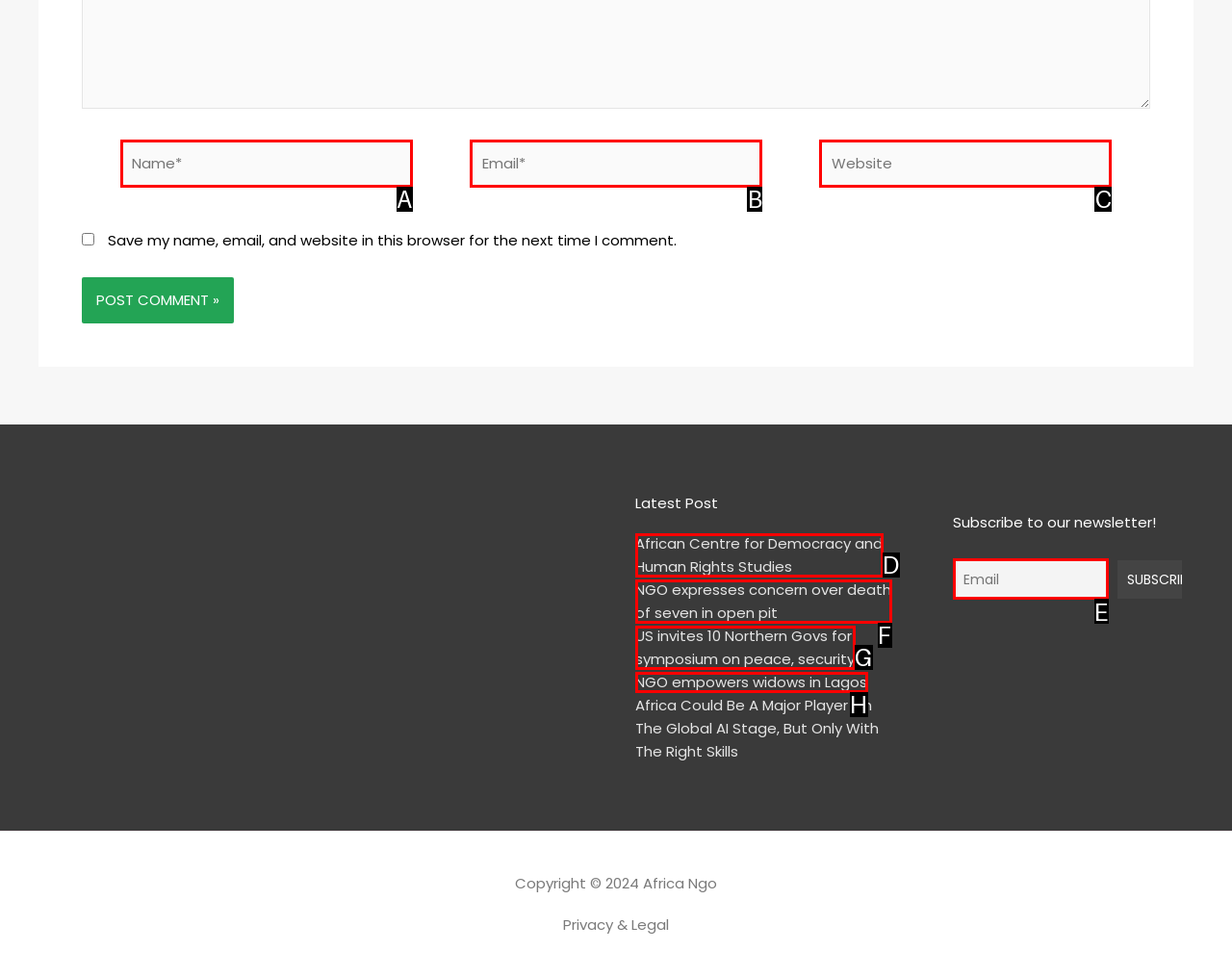Find the HTML element that suits the description: NGO empowers widows in Lagos
Indicate your answer with the letter of the matching option from the choices provided.

H